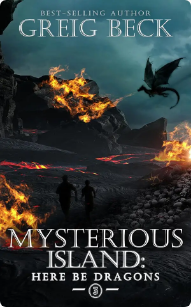How many figures are silhouetted against the backdrop?
Refer to the image and give a detailed answer to the question.

The caption explicitly states that 'two figures venture into the unknown, hinting at an epic journey', which indicates that there are two figures silhouetted against the fiery backdrop.